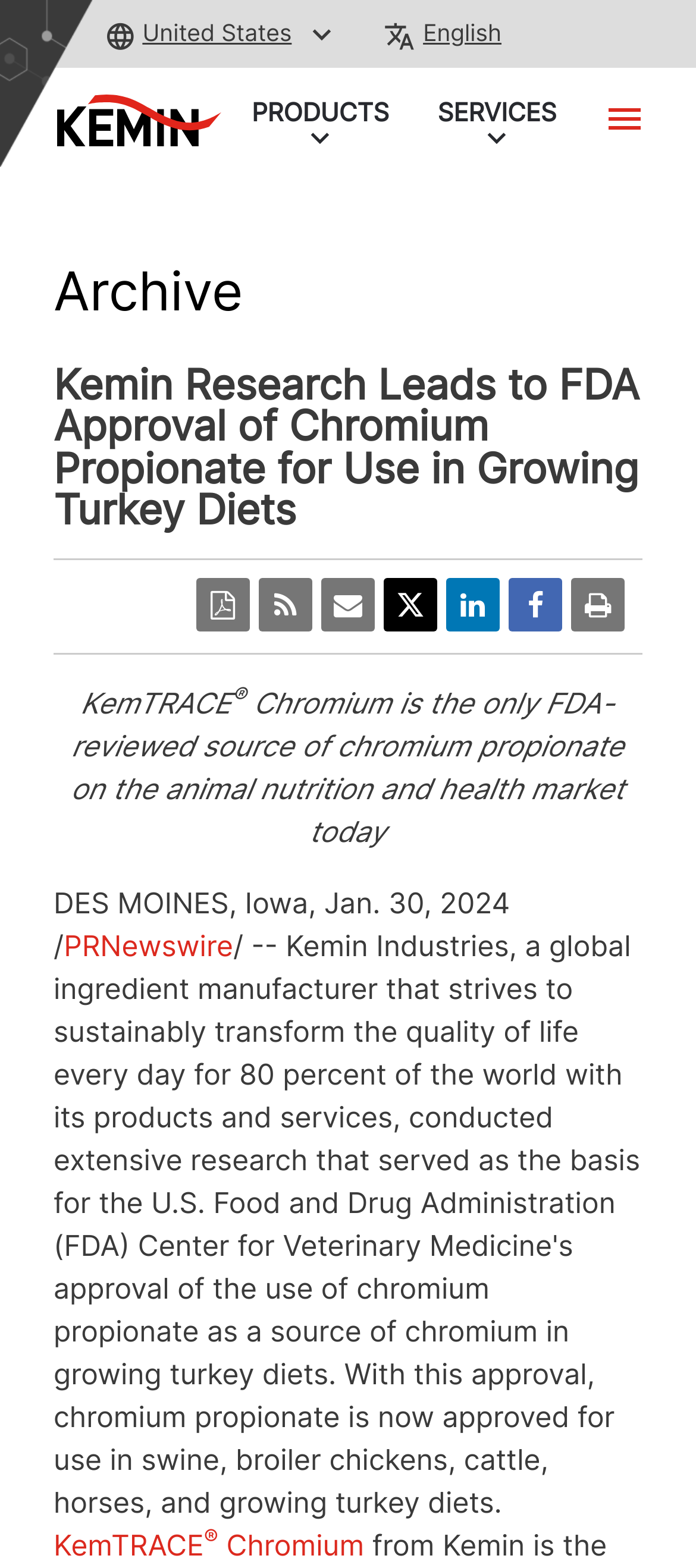Identify the bounding box coordinates for the element you need to click to achieve the following task: "Click the Kemin Logo". Provide the bounding box coordinates as four float numbers between 0 and 1, in the form [left, top, right, bottom].

[0.038, 0.056, 0.315, 0.093]